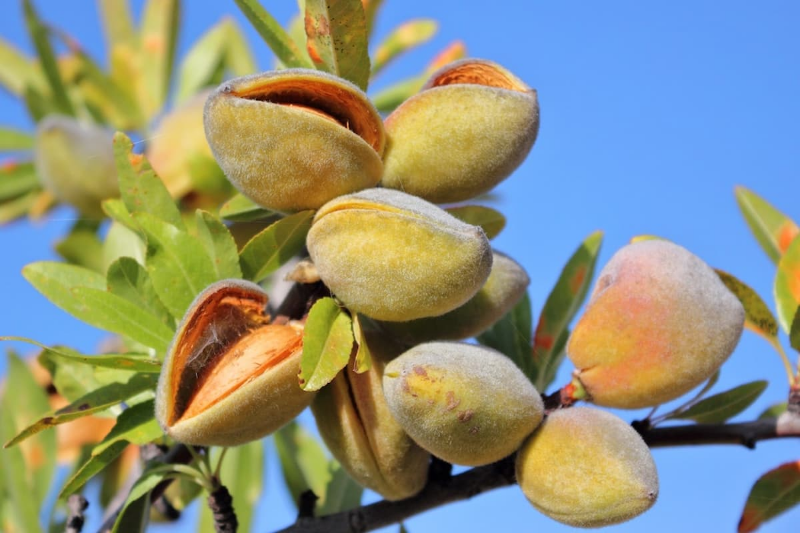How long after planting do almond trees typically produce harvestable almonds?
Look at the screenshot and respond with one word or a short phrase.

Three to five years